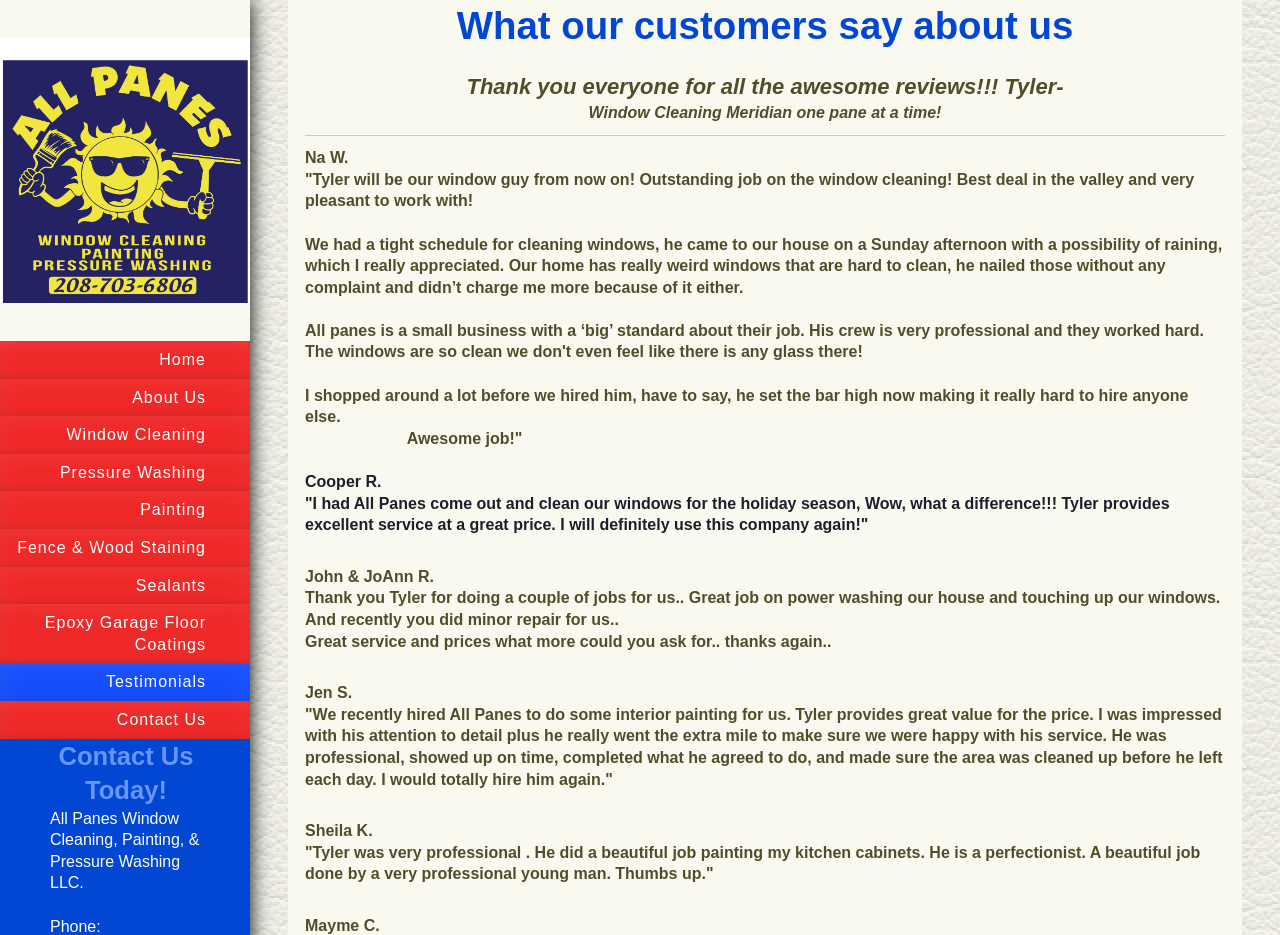Answer the following inquiry with a single word or phrase:
What is the company's name?

All Panes Window Cleaning, Painting, & Pressure Washing LLC.